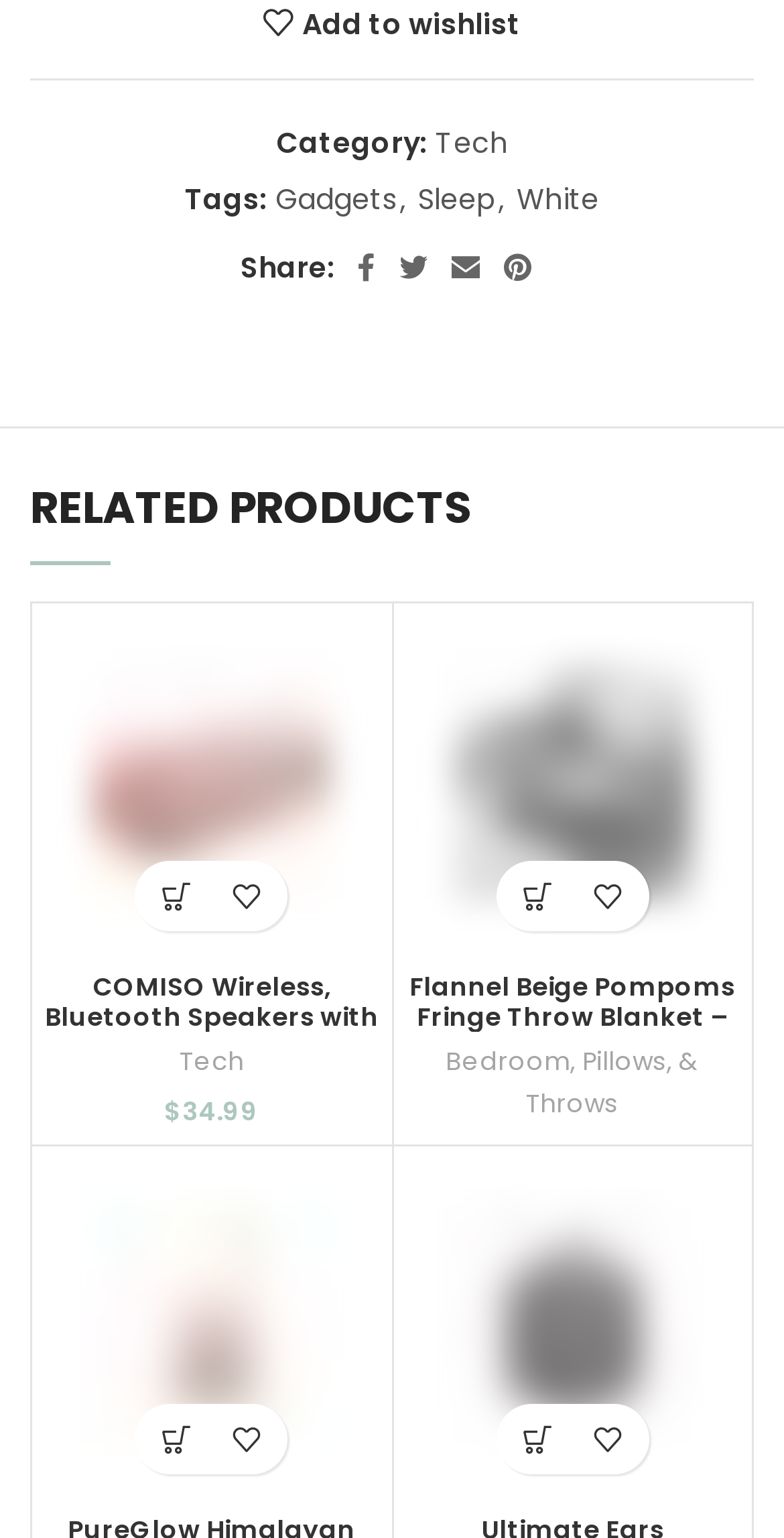Give a short answer using one word or phrase for the question:
What is the name of the second product?

Flannel Beige Pompoms Fringe Throw Blanket – Grey